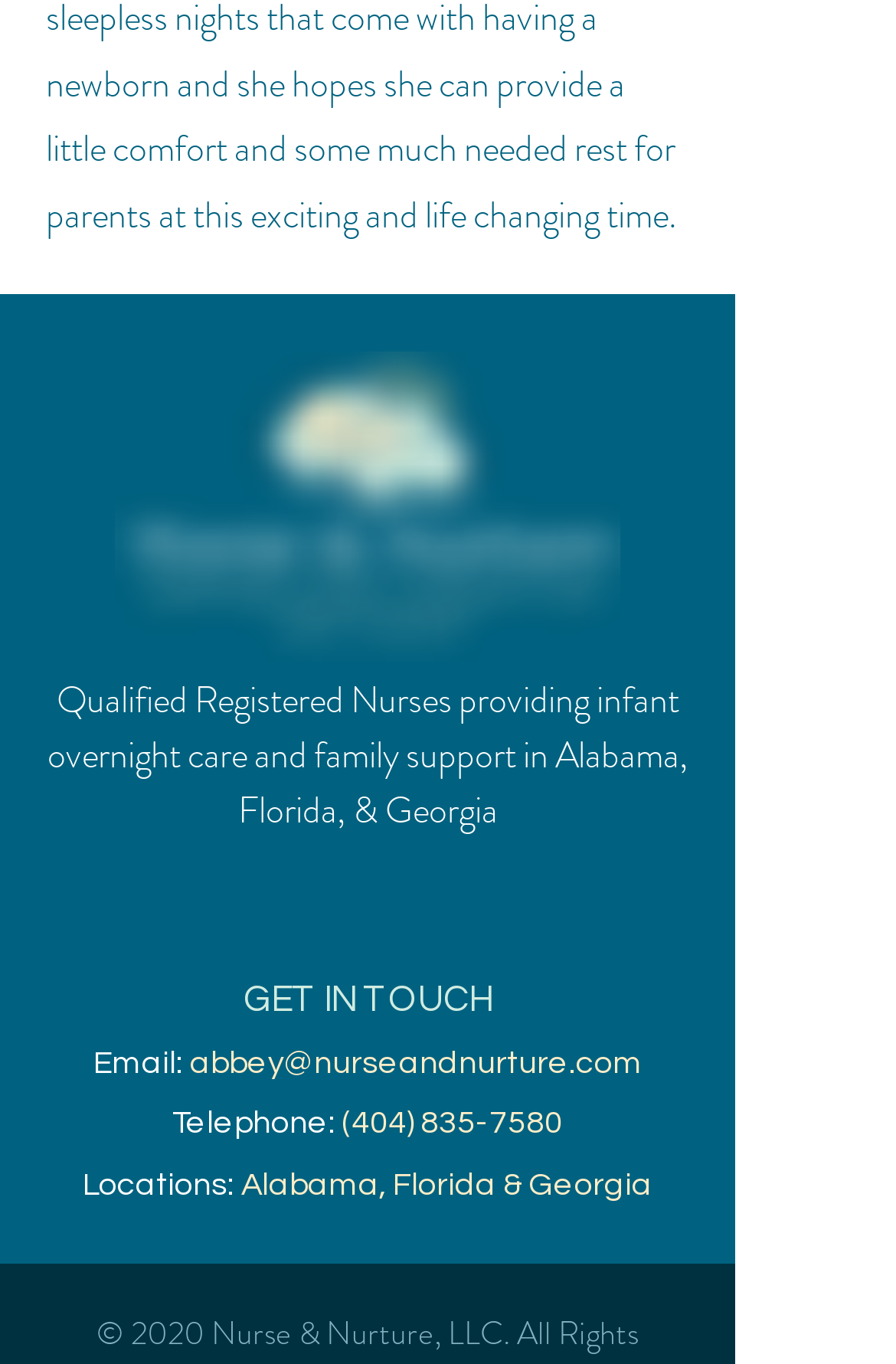Can you find the bounding box coordinates for the UI element given this description: "(404) 835-7580"? Provide the coordinates as four float numbers between 0 and 1: [left, top, right, bottom].

[0.382, 0.812, 0.628, 0.836]